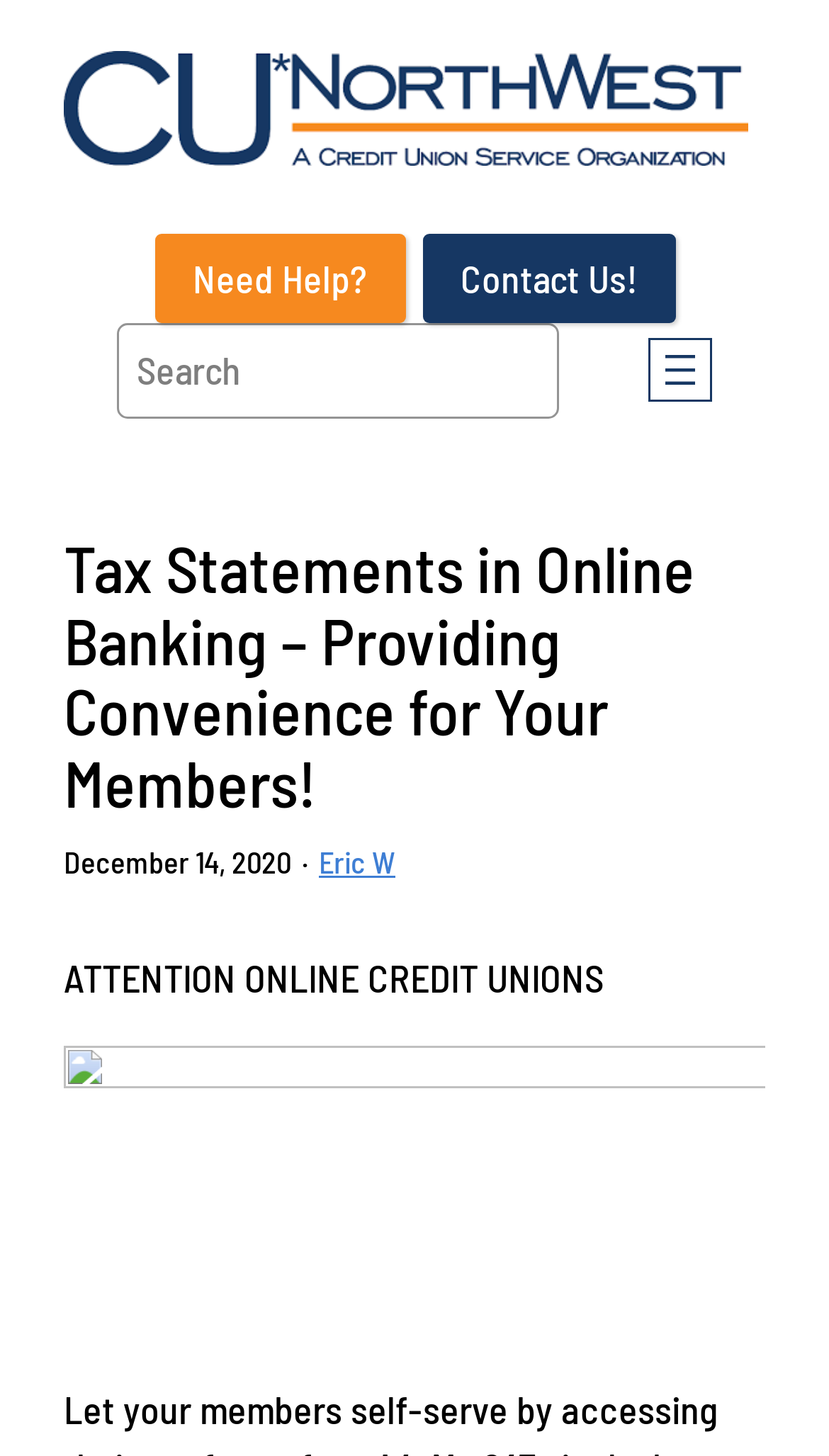Calculate the bounding box coordinates for the UI element based on the following description: "Contact Us!". Ensure the coordinates are four float numbers between 0 and 1, i.e., [left, top, right, bottom].

[0.509, 0.161, 0.814, 0.222]